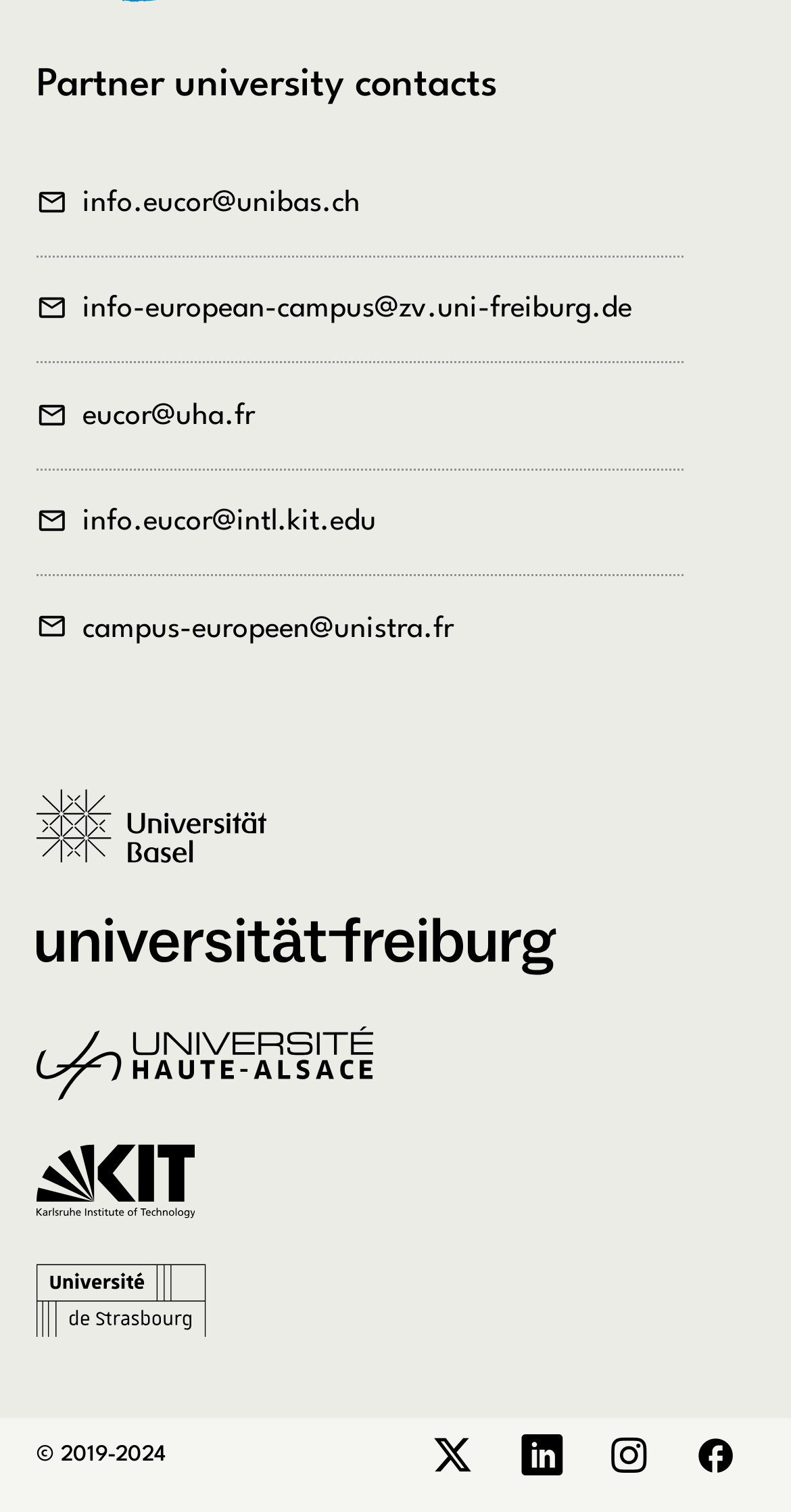Pinpoint the bounding box coordinates for the area that should be clicked to perform the following instruction: "Visit University of Basel website".

[0.046, 0.522, 0.375, 0.601]